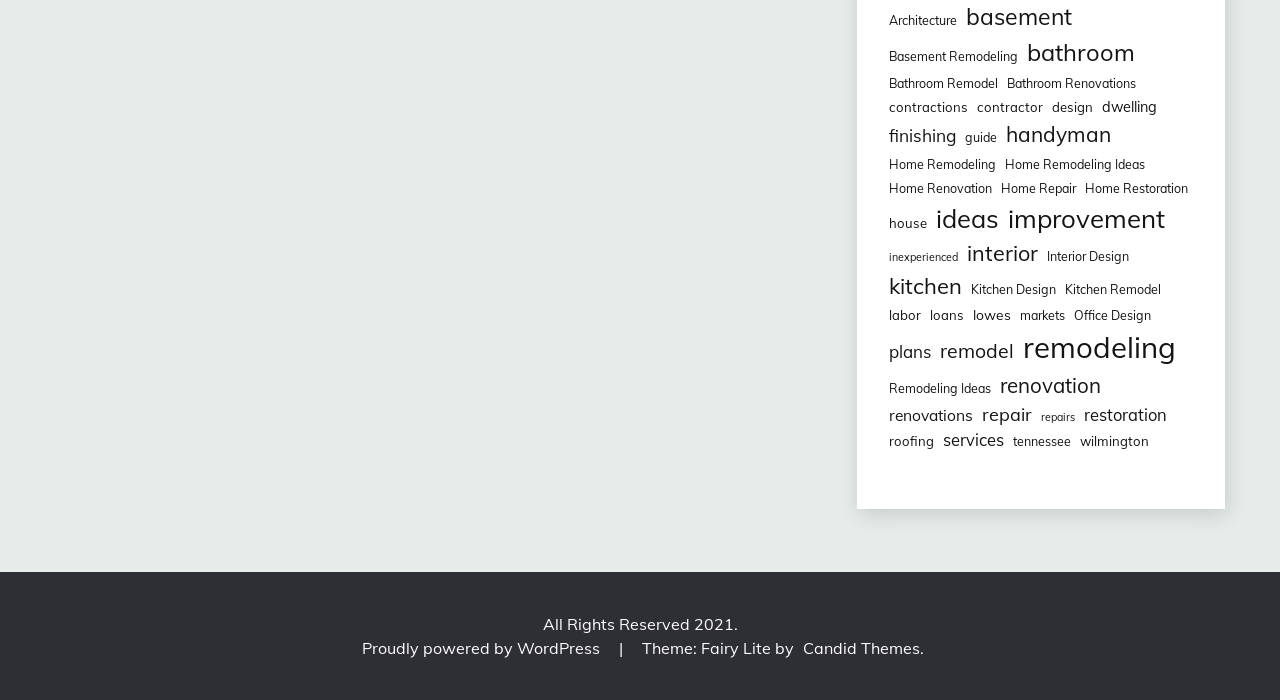Please identify the bounding box coordinates of the element that needs to be clicked to perform the following instruction: "Visit the 'Bathroom Remodel' page".

[0.694, 0.108, 0.779, 0.134]